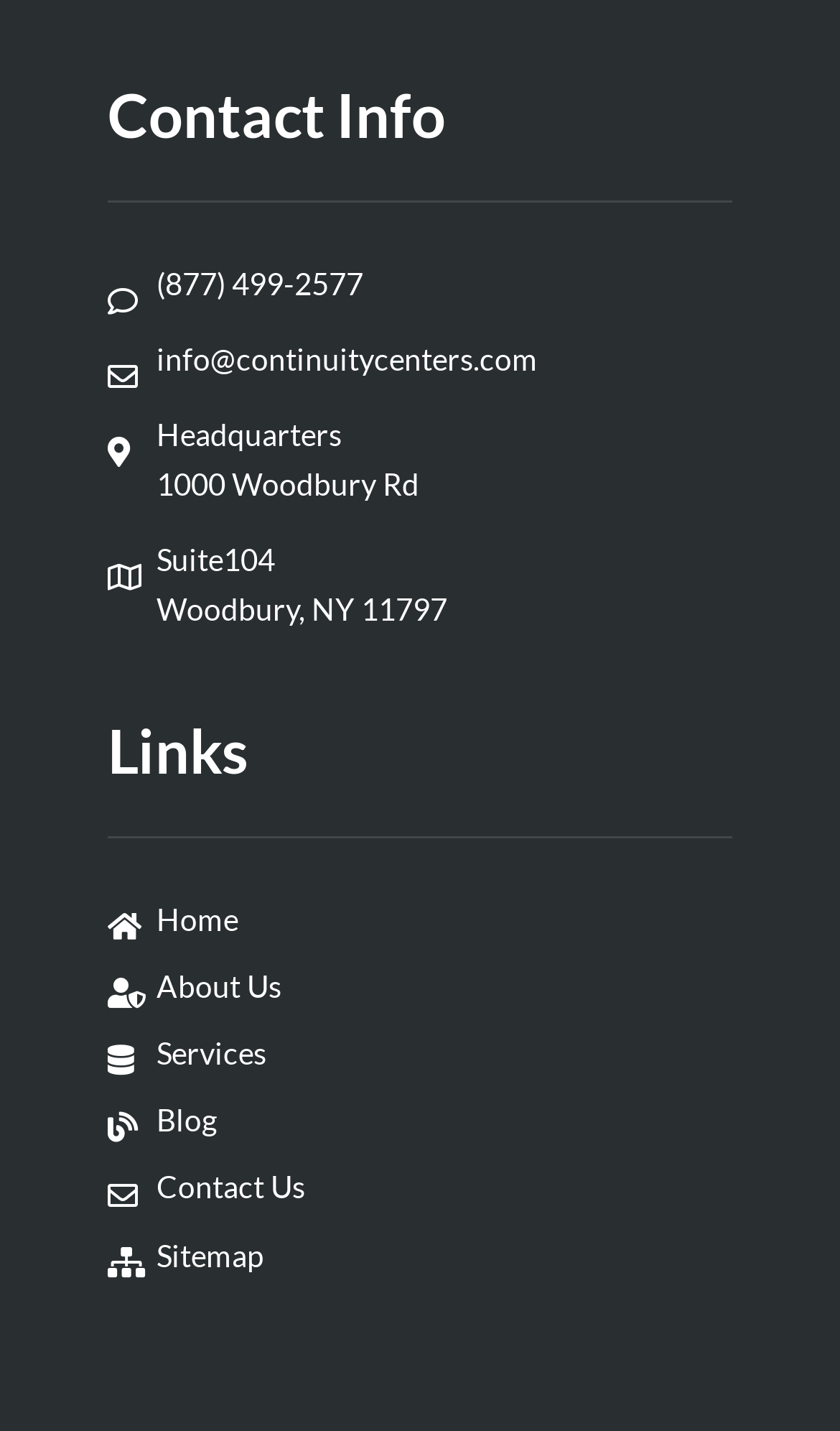Identify the bounding box coordinates of the section to be clicked to complete the task described by the following instruction: "Visit the headquarters". The coordinates should be four float numbers between 0 and 1, formatted as [left, top, right, bottom].

[0.128, 0.286, 0.872, 0.355]